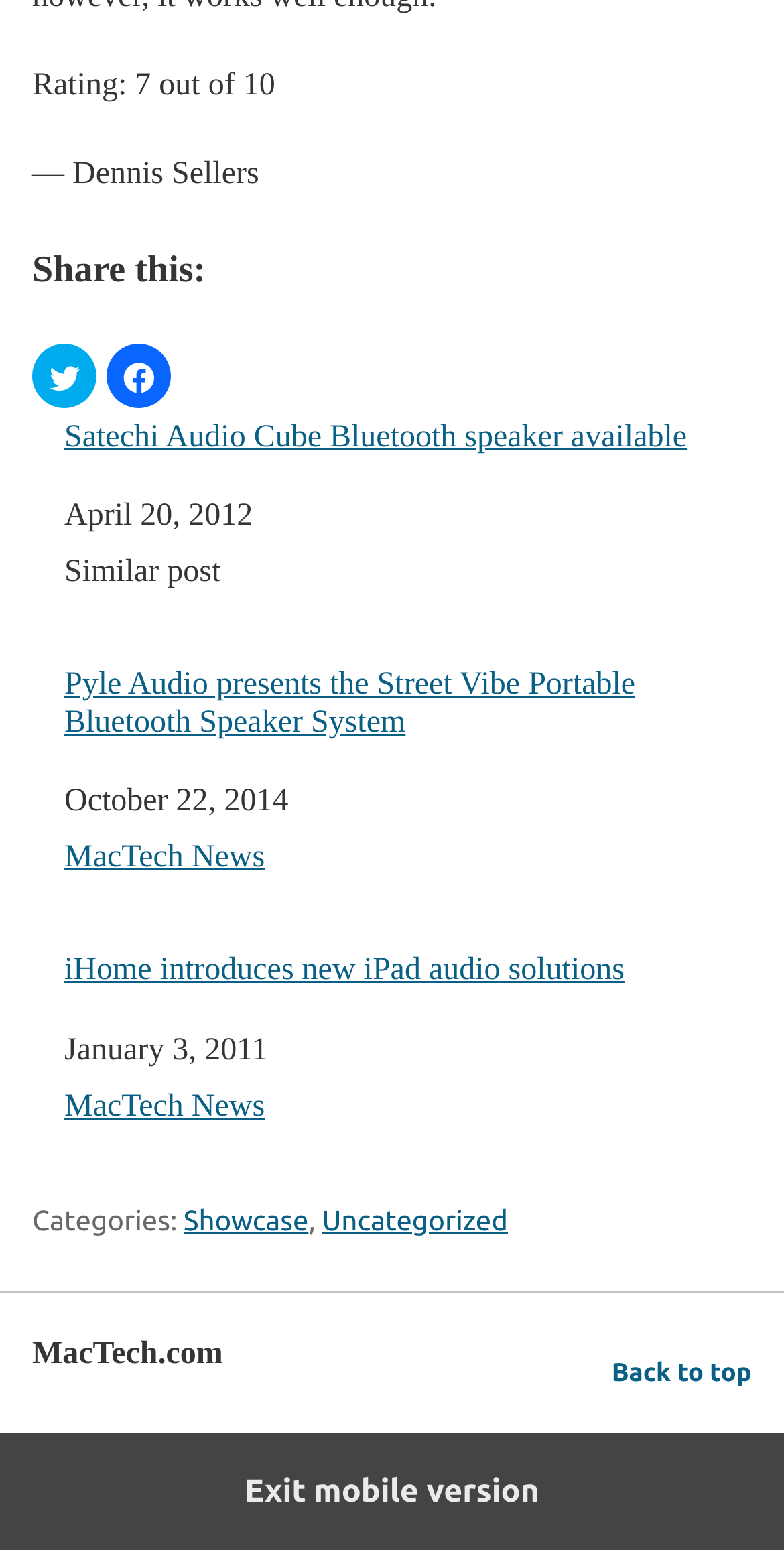How many related posts are listed?
Refer to the image and offer an in-depth and detailed answer to the question.

The webpage lists related posts under the 'Related Posts' navigation, and there are three links listed: 'Satechi Audio Cube Bluetooth speaker available', 'Pyle Audio presents the Street Vibe Portable Bluetooth Speaker System', and 'iHome introduces new iPad audio solutions'.